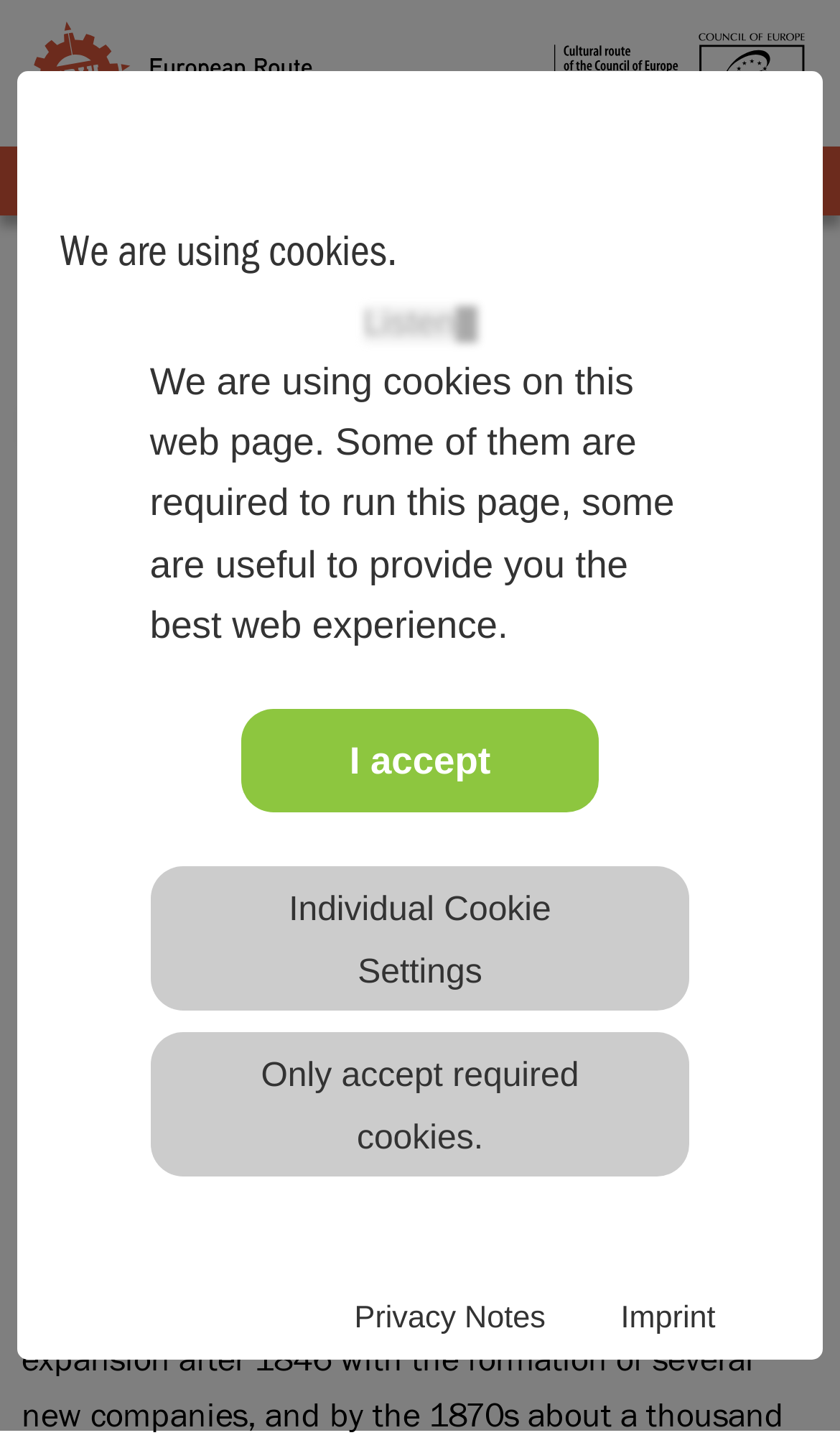Specify the bounding box coordinates of the element's region that should be clicked to achieve the following instruction: "Visit the Cultural route of the Council of Europe". The bounding box coordinates consist of four float numbers between 0 and 1, in the format [left, top, right, bottom].

[0.659, 0.037, 0.959, 0.064]